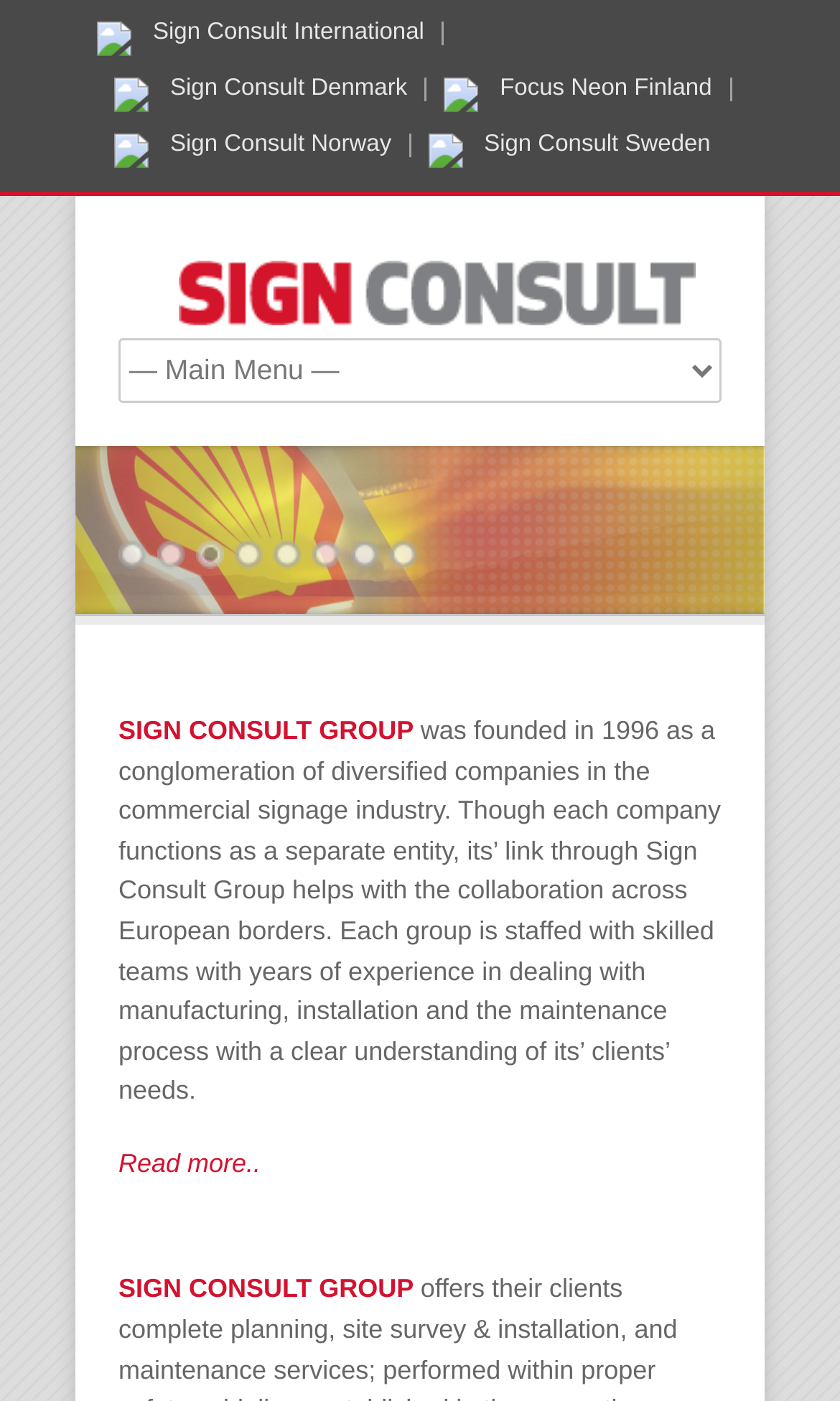Describe every aspect of the webpage comprehensively.

The webpage is about Sign Consult International, a company that provides commercial signage services. At the top left, there is a logo of the company, which is an image linked to the company's homepage. Next to the logo, there is a link to the company's main page with the text "Sign Consult International". 

Below the company's logo and link, there are four links to the company's subsidiaries in different countries: Denmark, Finland, Norway, and Sweden. Each link has an accompanying image, likely a flag or a logo representing the respective country. These links and images are arranged in two rows, with the Denmark and Finland links on the top row, and the Norway and Sweden links on the bottom row.

In the middle of the page, there is a link with no text, which may be a button or an icon. Below this link, there is a combobox that allows users to select an option from a dropdown menu.

Further down the page, there is a heading that reads "SIGN CONSULT GROUP" in bold text. Below the heading, there is a paragraph of text that describes the company's history and services. The text explains that Sign Consult Group was founded in 1996 and consists of several companies in the commercial signage industry that collaborate across European borders. The paragraph also mentions that each company has skilled teams with experience in manufacturing, installation, and maintenance.

At the bottom of the page, there is a link that reads "Read more..", which likely leads to a more detailed page about the company's services or history.